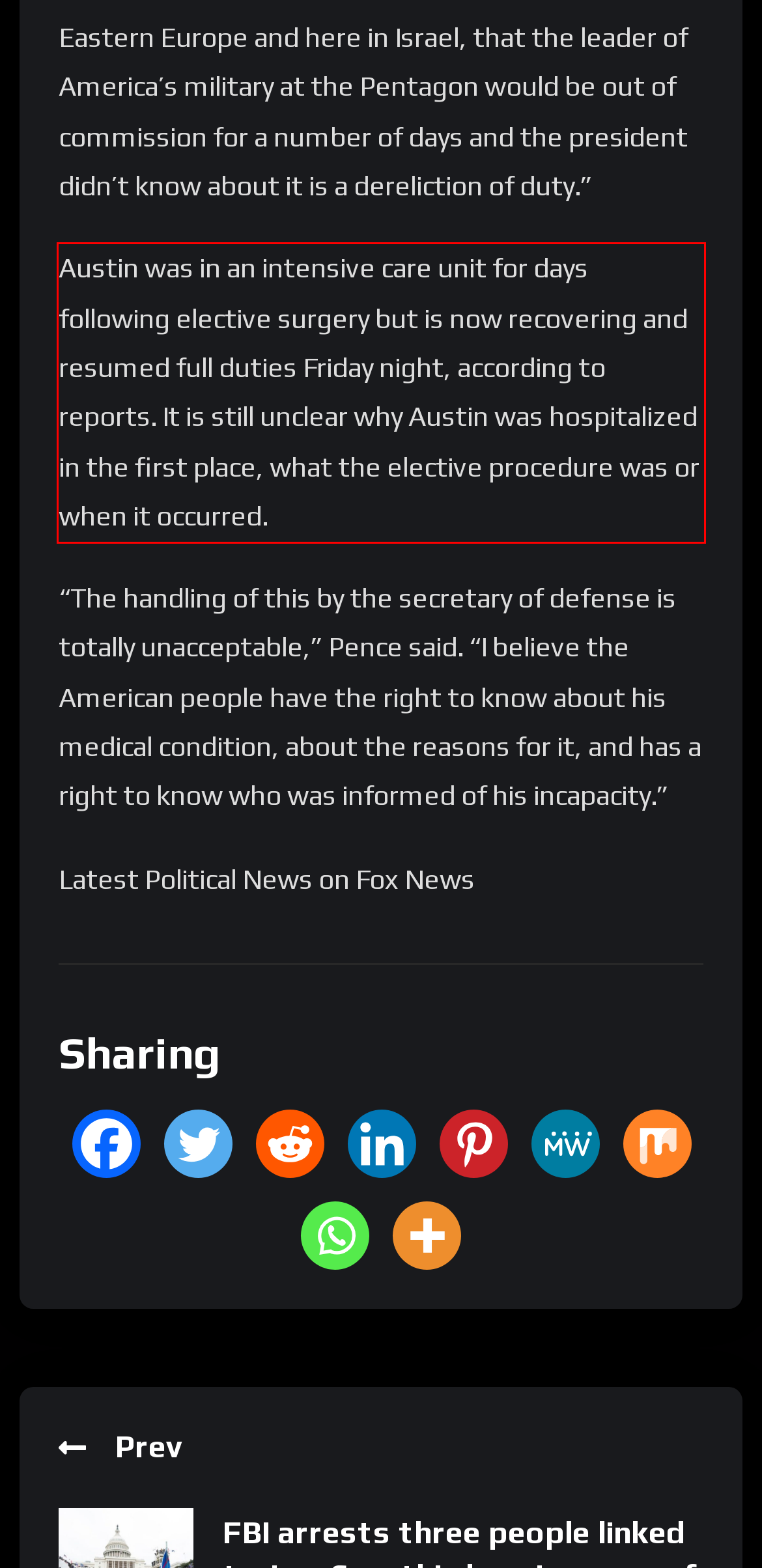Your task is to recognize and extract the text content from the UI element enclosed in the red bounding box on the webpage screenshot.

Austin was in an intensive care unit for days following elective surgery but is now recovering and resumed full duties Friday night, according to reports. It is still unclear why Austin was hospitalized in the first place, what the elective procedure was or when it occurred.